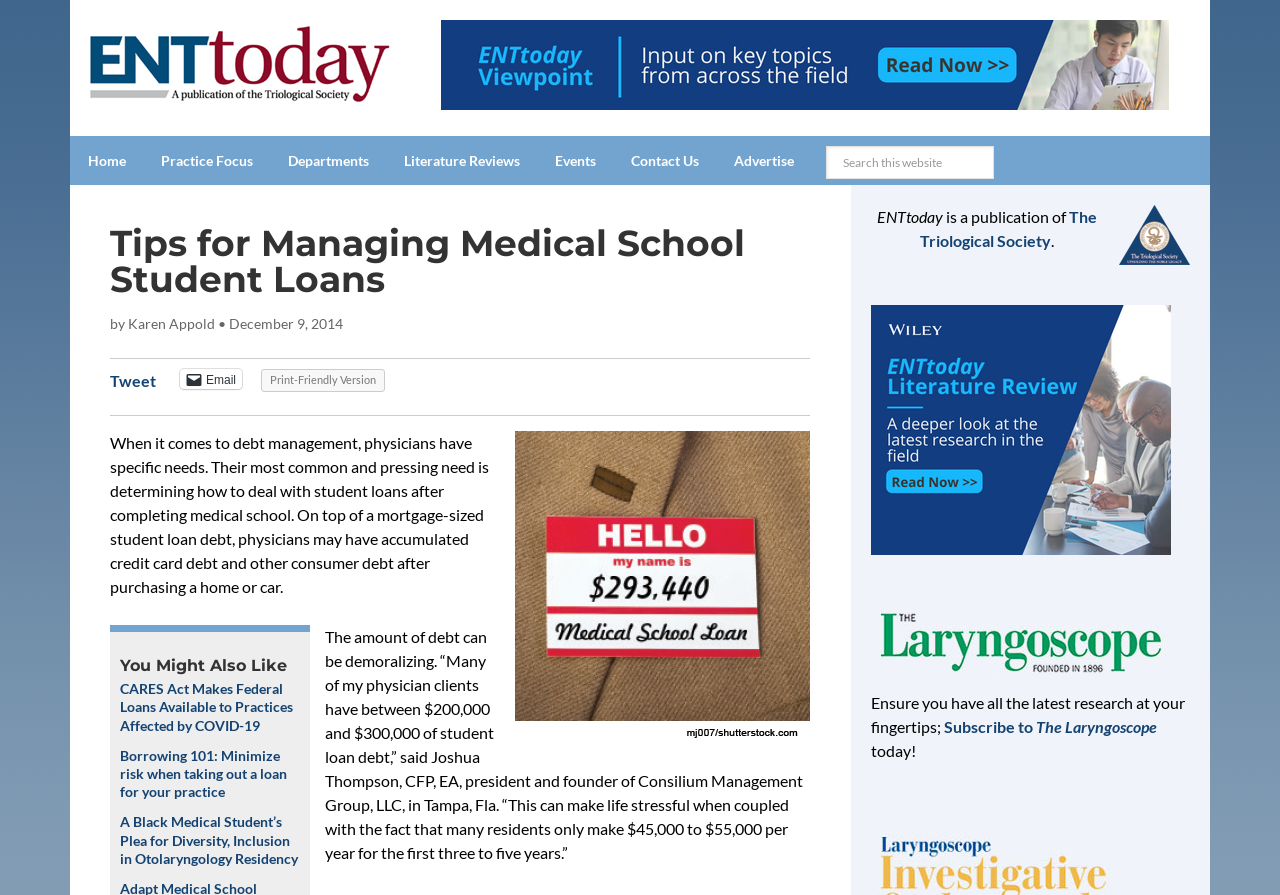What is the topic of the article?
Identify the answer in the screenshot and reply with a single word or phrase.

Medical school student loans